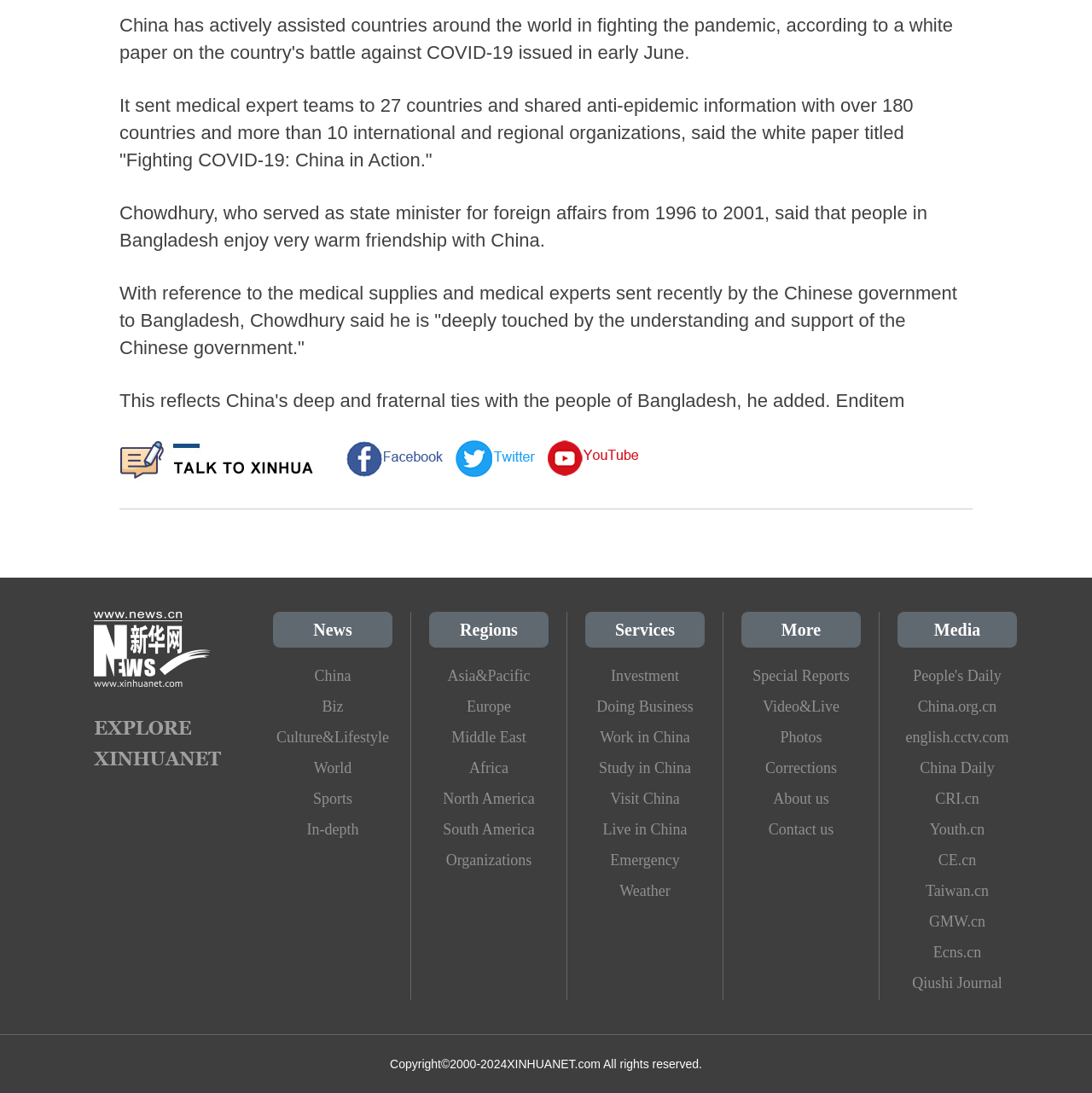What is the name of the organization mentioned in the copyright notice?
Please answer using one word or phrase, based on the screenshot.

XINHUANET.com